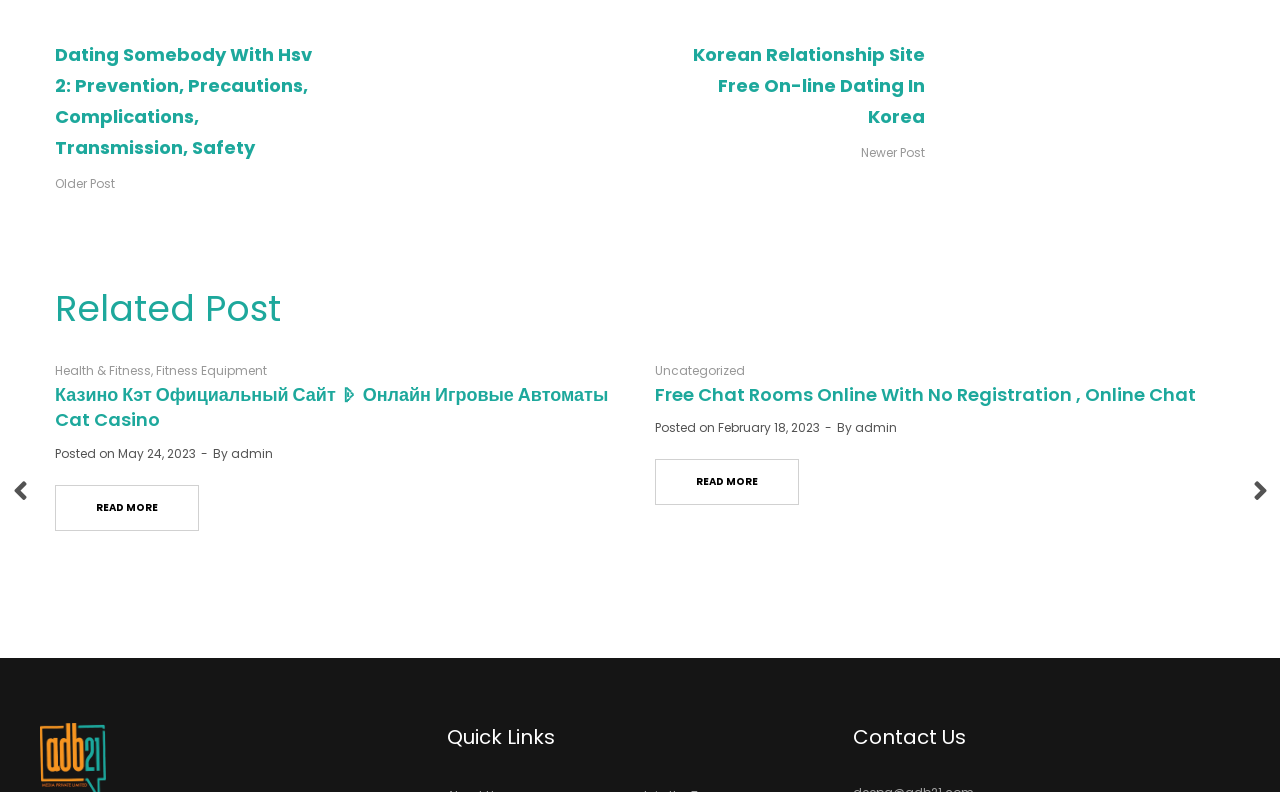For the given element description Posted on May 24, 2023, determine the bounding box coordinates of the UI element. The coordinates should follow the format (top-left x, top-left y, bottom-right x, bottom-right y) and be within the range of 0 to 1.

[0.043, 0.561, 0.153, 0.583]